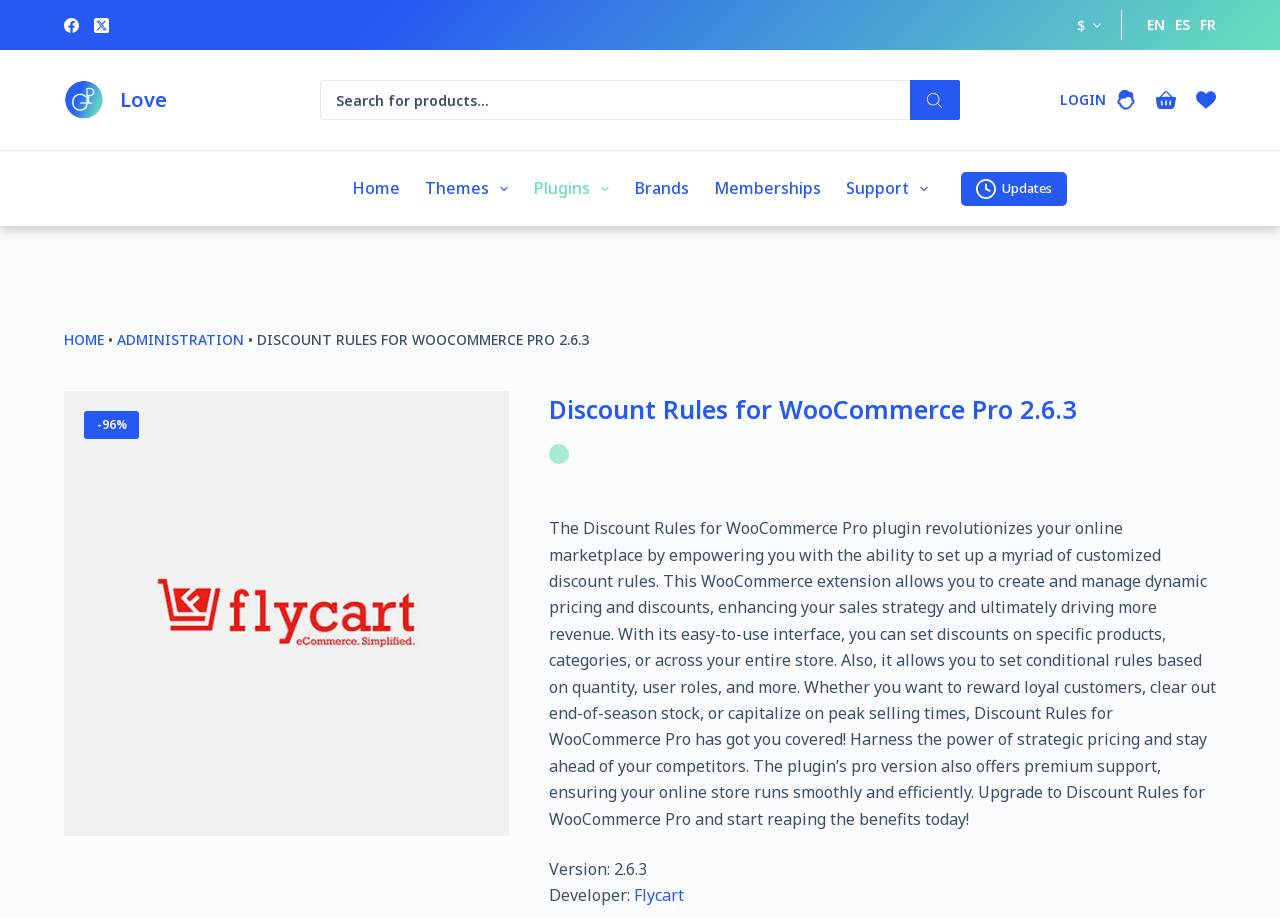What is the name of the plugin?
Based on the image, answer the question with a single word or brief phrase.

Discount Rules for WooCommerce Pro